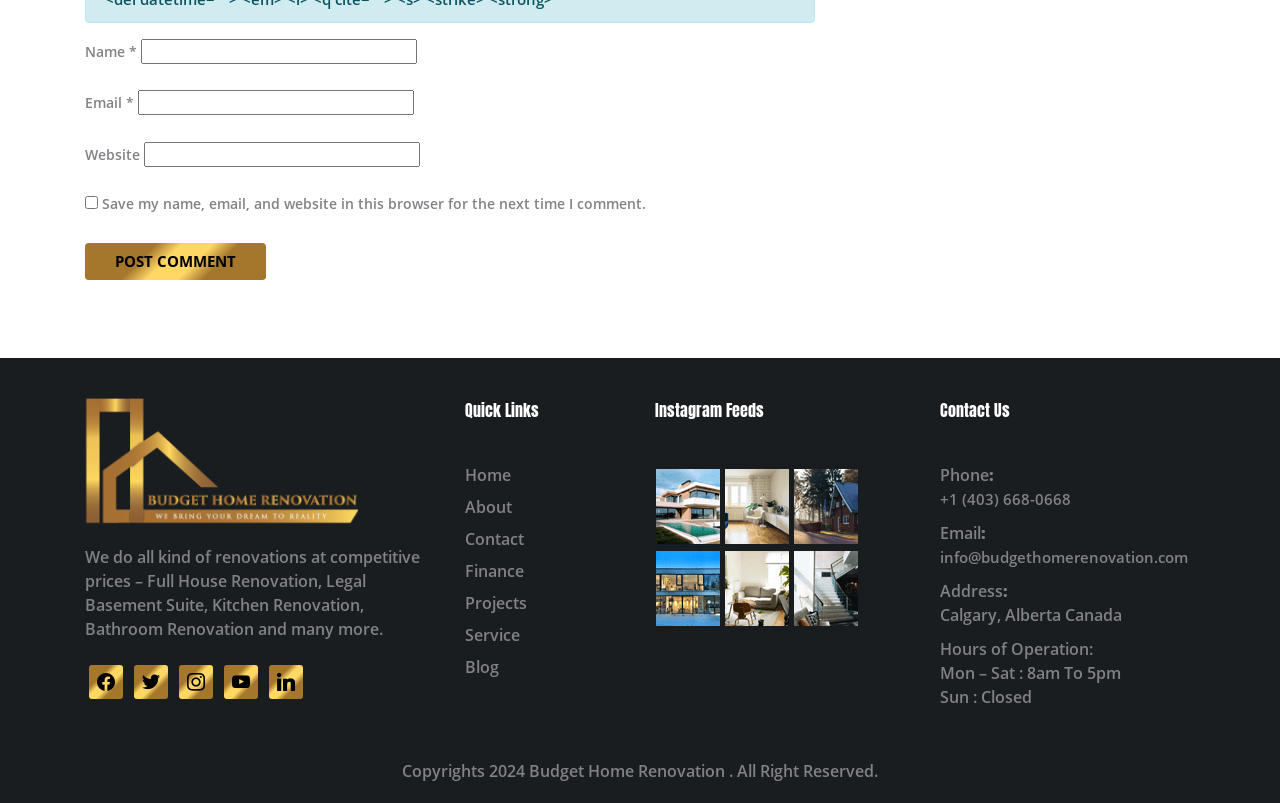What is the company's phone number?
Please respond to the question with a detailed and well-explained answer.

I found the phone number by looking at the 'Contact Us' section, where it is listed as '+1 (403) 668-0668'.